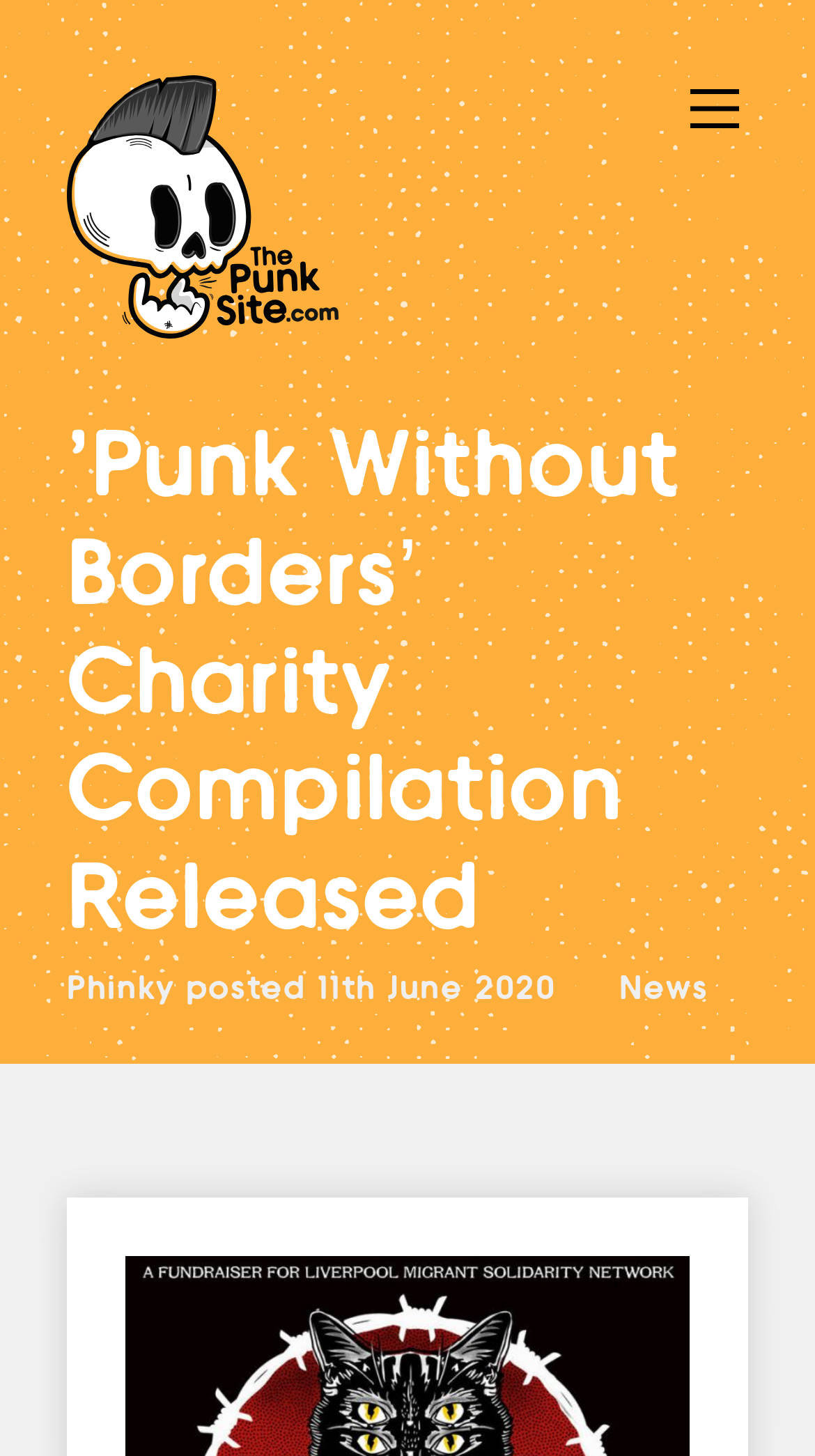Please find the bounding box coordinates in the format (top-left x, top-left y, bottom-right x, bottom-right y) for the given element description. Ensure the coordinates are floating point numbers between 0 and 1. Description: title="ThePunkSite.com home"

[0.082, 0.052, 0.415, 0.233]